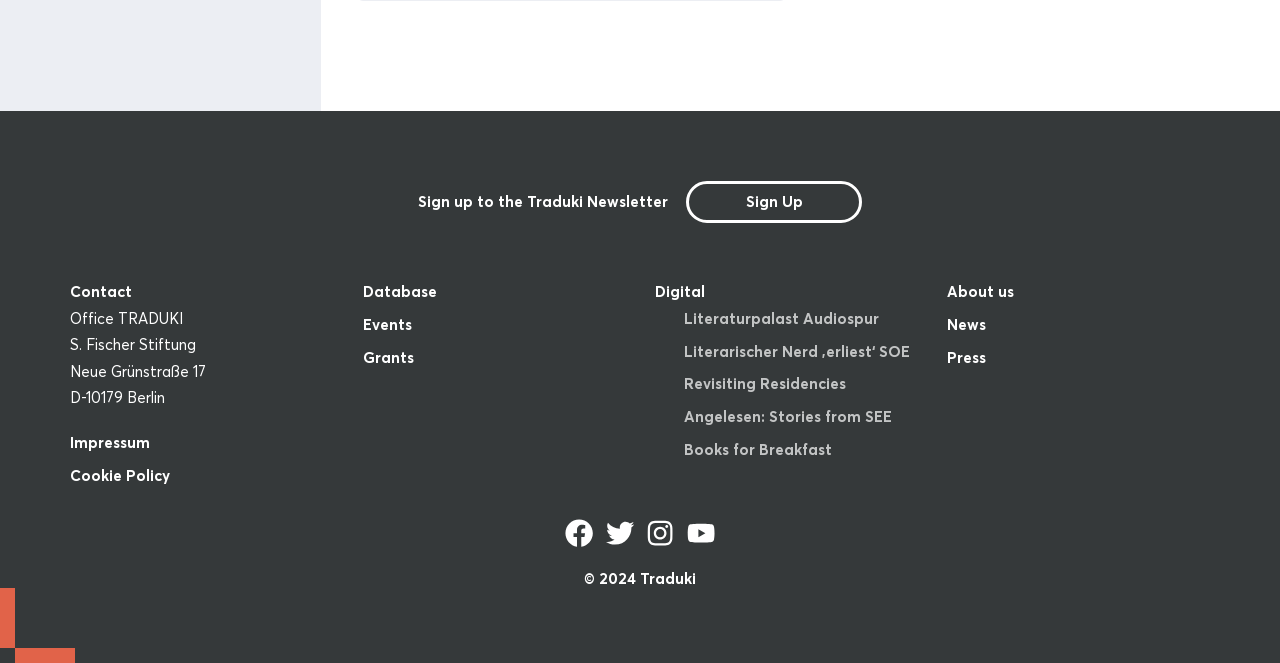Using the webpage screenshot, locate the HTML element that fits the following description and provide its bounding box: "Sign Up".

[0.536, 0.273, 0.674, 0.336]